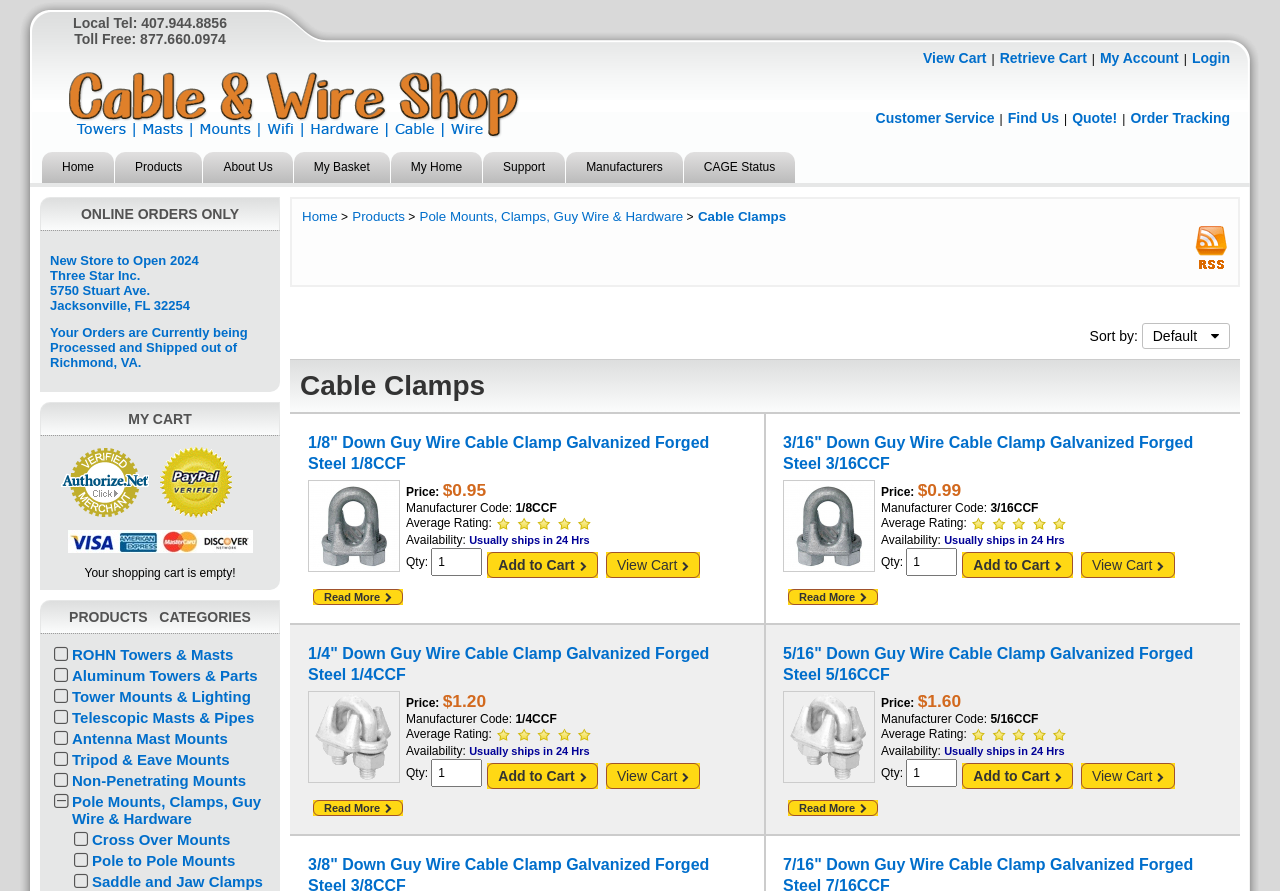Determine the bounding box coordinates for the region that must be clicked to execute the following instruction: "View Cart".

[0.721, 0.056, 0.771, 0.074]